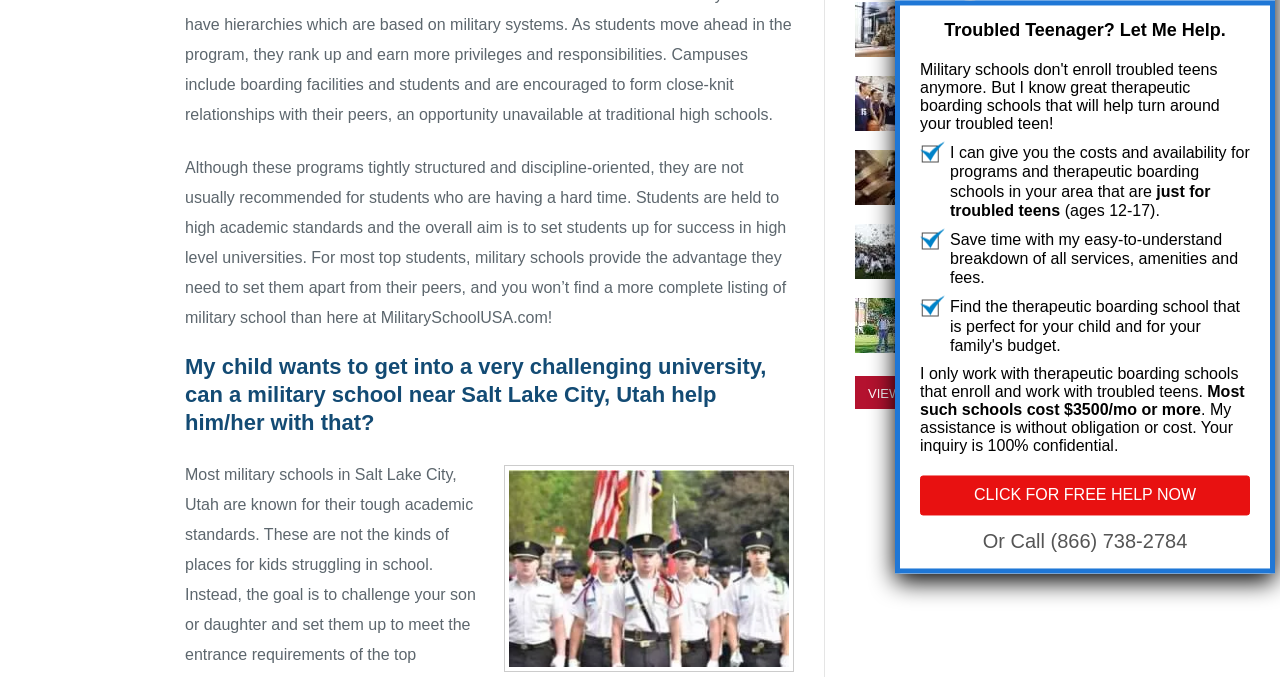Provide a thorough and detailed response to the question by examining the image: 
What is the target audience for the therapeutic boarding schools mentioned on this webpage?

The StaticText element with the text 'Troubled Teenager? Let Me Help.' and 'just for troubled teens' indicates that the therapeutic boarding schools mentioned on this webpage are targeted towards troubled teenagers.